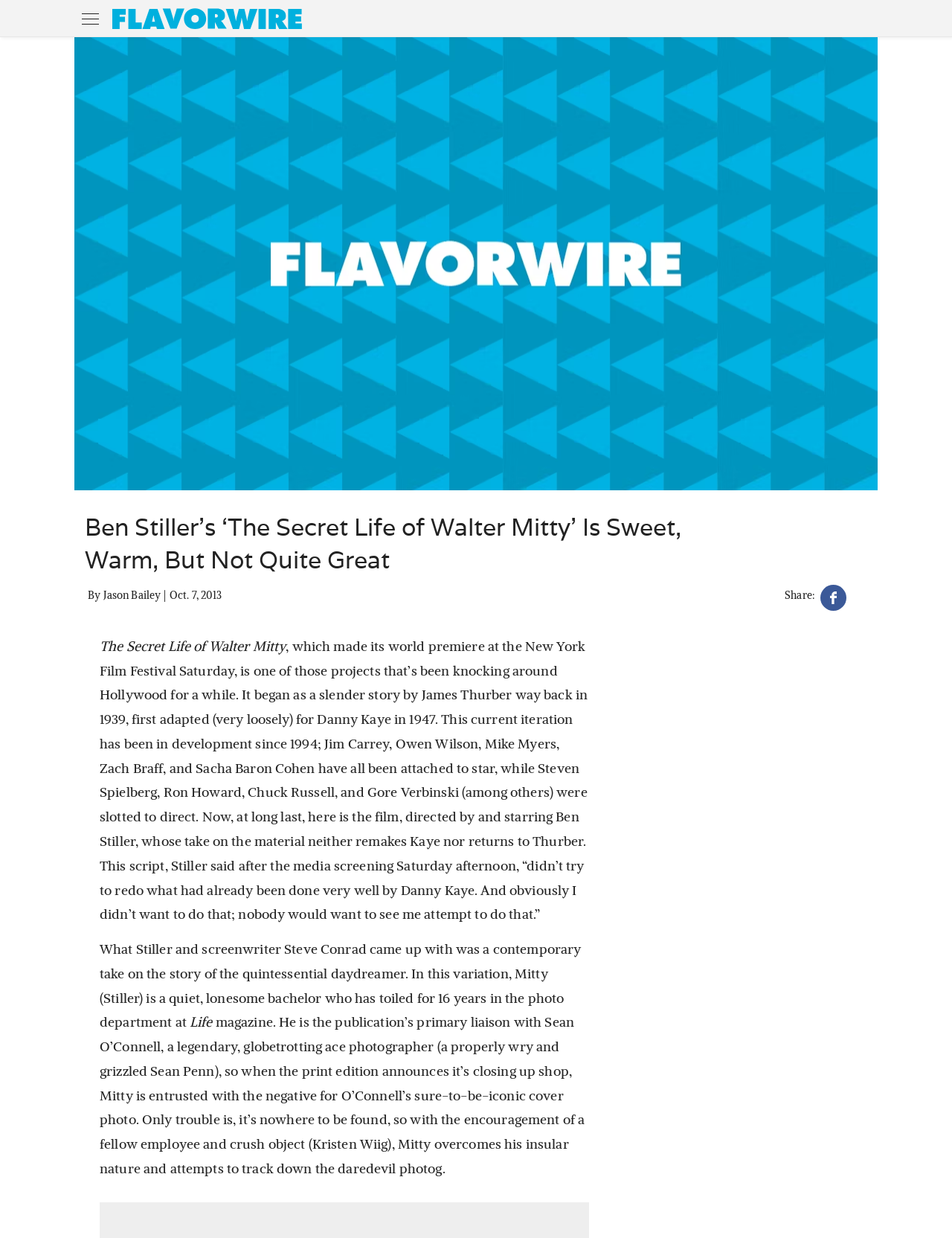Use a single word or phrase to answer the following:
What is the name of the movie being reviewed?

The Secret Life of Walter Mitty